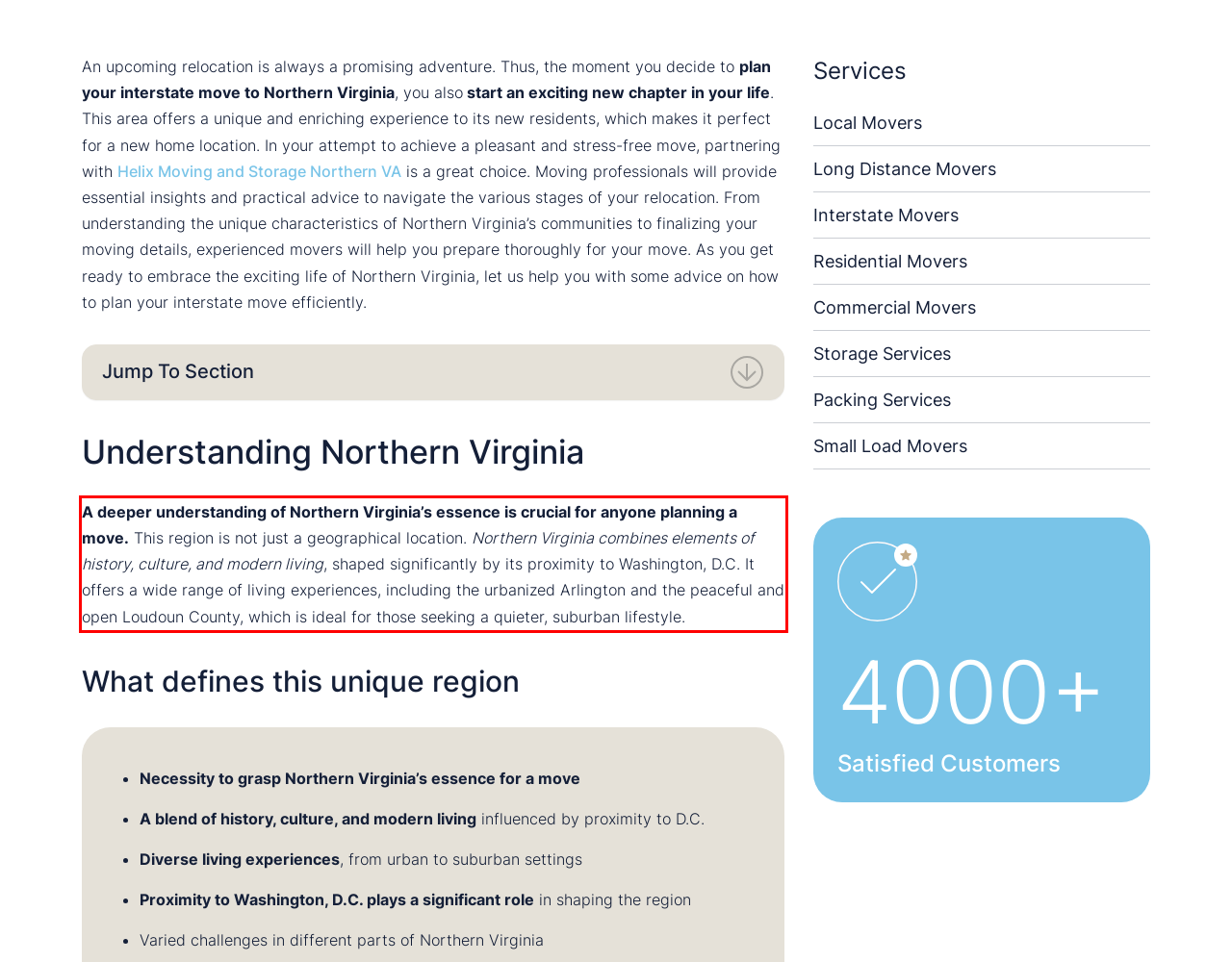Analyze the screenshot of a webpage where a red rectangle is bounding a UI element. Extract and generate the text content within this red bounding box.

A deeper understanding of Northern Virginia’s essence is crucial for anyone planning a move. This region is not just a geographical location. Northern Virginia combines elements of history, culture, and modern living, shaped significantly by its proximity to Washington, D.C. It offers a wide range of living experiences, including the urbanized Arlington and the peaceful and open Loudoun County, which is ideal for those seeking a quieter, suburban lifestyle.